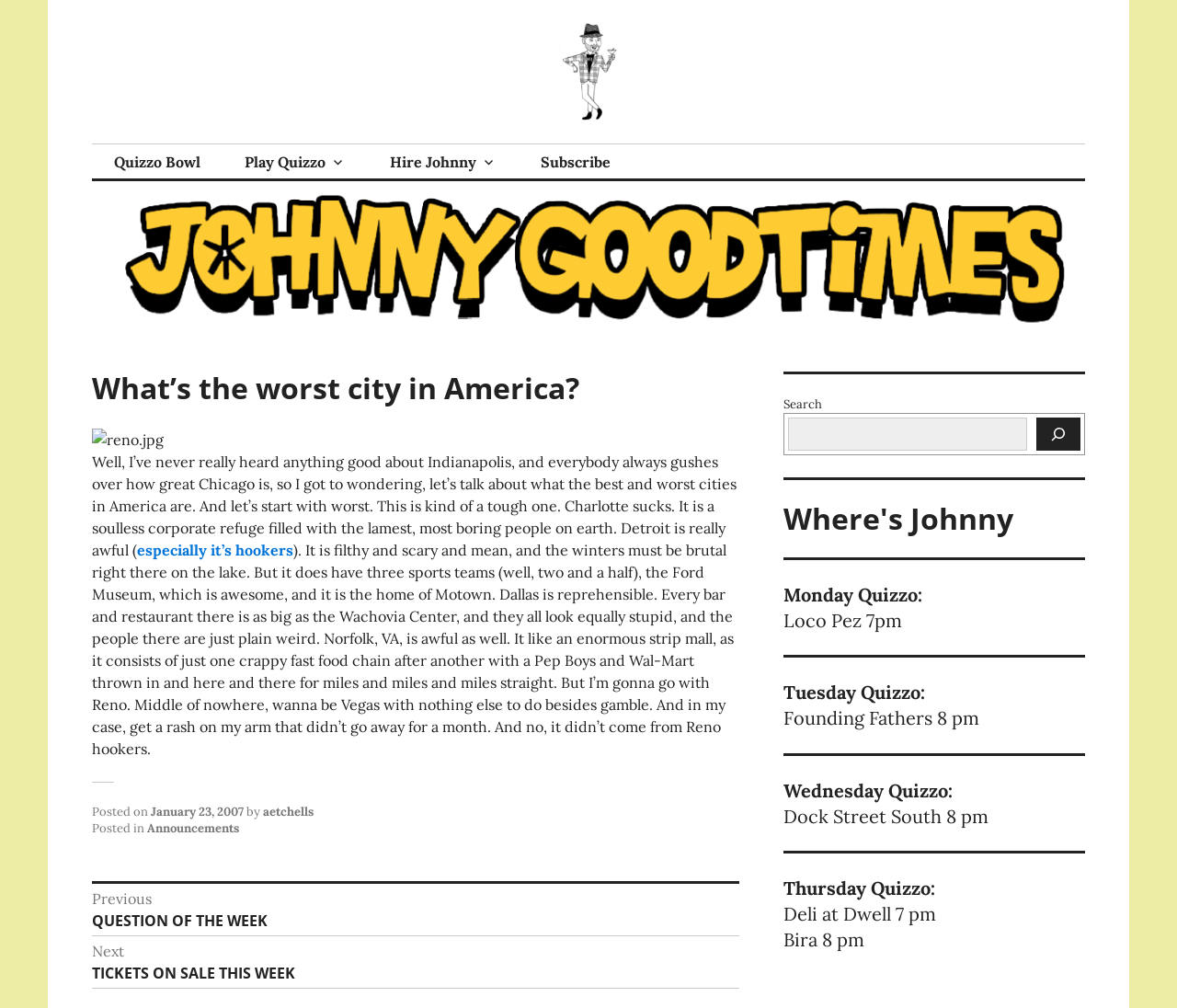Explain the webpage in detail.

This webpage appears to be a blog post titled "What's the worst city in America?" by Johnny Goodtimes. At the top of the page, there are several links, including "Quizzo Bowl", "Play Quizzo", "Hire Johnny", and "Subscribe". Below these links, there is a main section that contains the blog post.

The blog post starts with a heading that matches the title of the webpage. Below the heading, there is an image, likely a photo of Reno, Nevada, which is mentioned in the article as the worst city in America. The article then goes on to discuss the author's opinions on various cities, including Indianapolis, Chicago, Charlotte, Detroit, and Dallas, before concluding that Reno is the worst.

To the right of the main section, there is a complementary section that contains a search bar, a heading "Where's Johnny", and a schedule of Quizzo events for the week. The schedule lists the locations and times of Quizzo events on Monday, Tuesday, Wednesday, Thursday, and Friday.

At the bottom of the page, there is a footer section that contains information about the post, including the date it was posted, the author's name, and categories. There are also links to previous and next posts.

Overall, the webpage has a simple layout with a focus on the blog post and some additional features on the side and bottom.